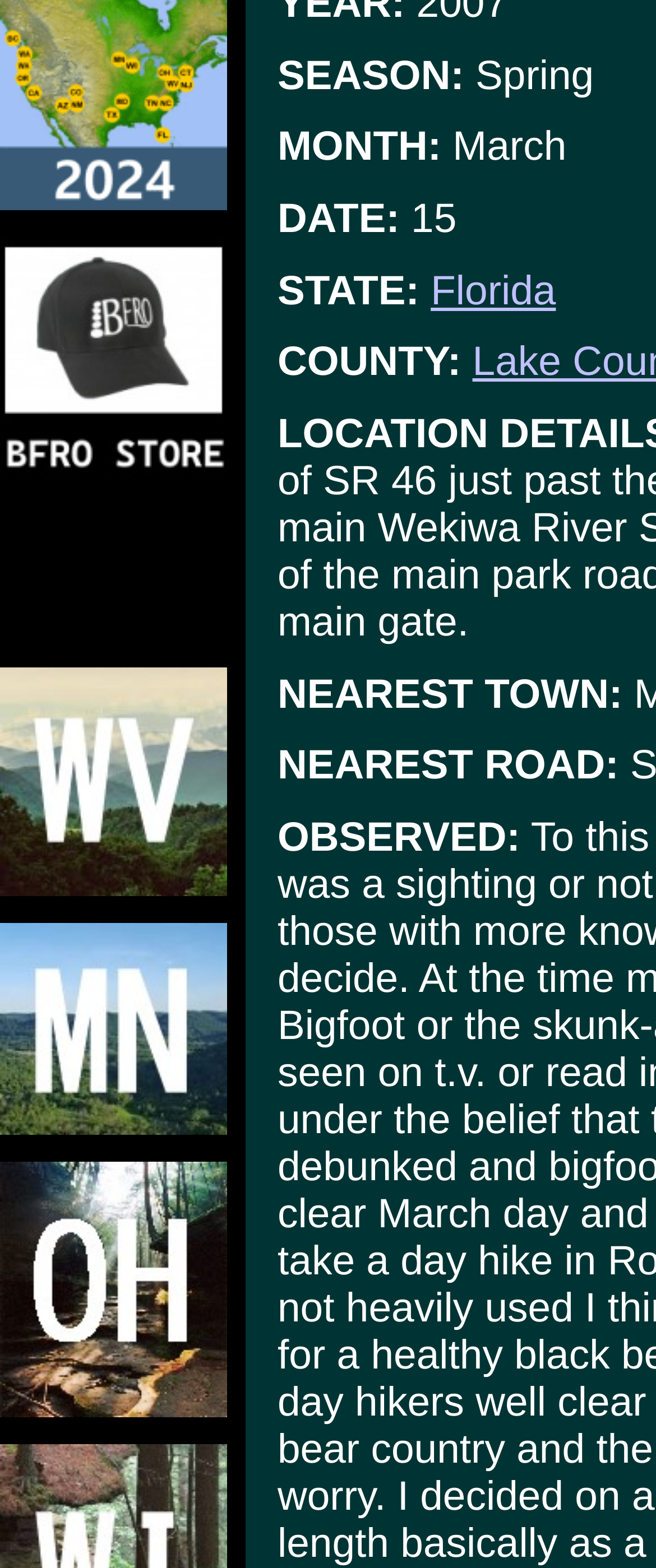Based on the element description: "Mobile menu", identify the bounding box coordinates for this UI element. The coordinates must be four float numbers between 0 and 1, listed as [left, top, right, bottom].

None